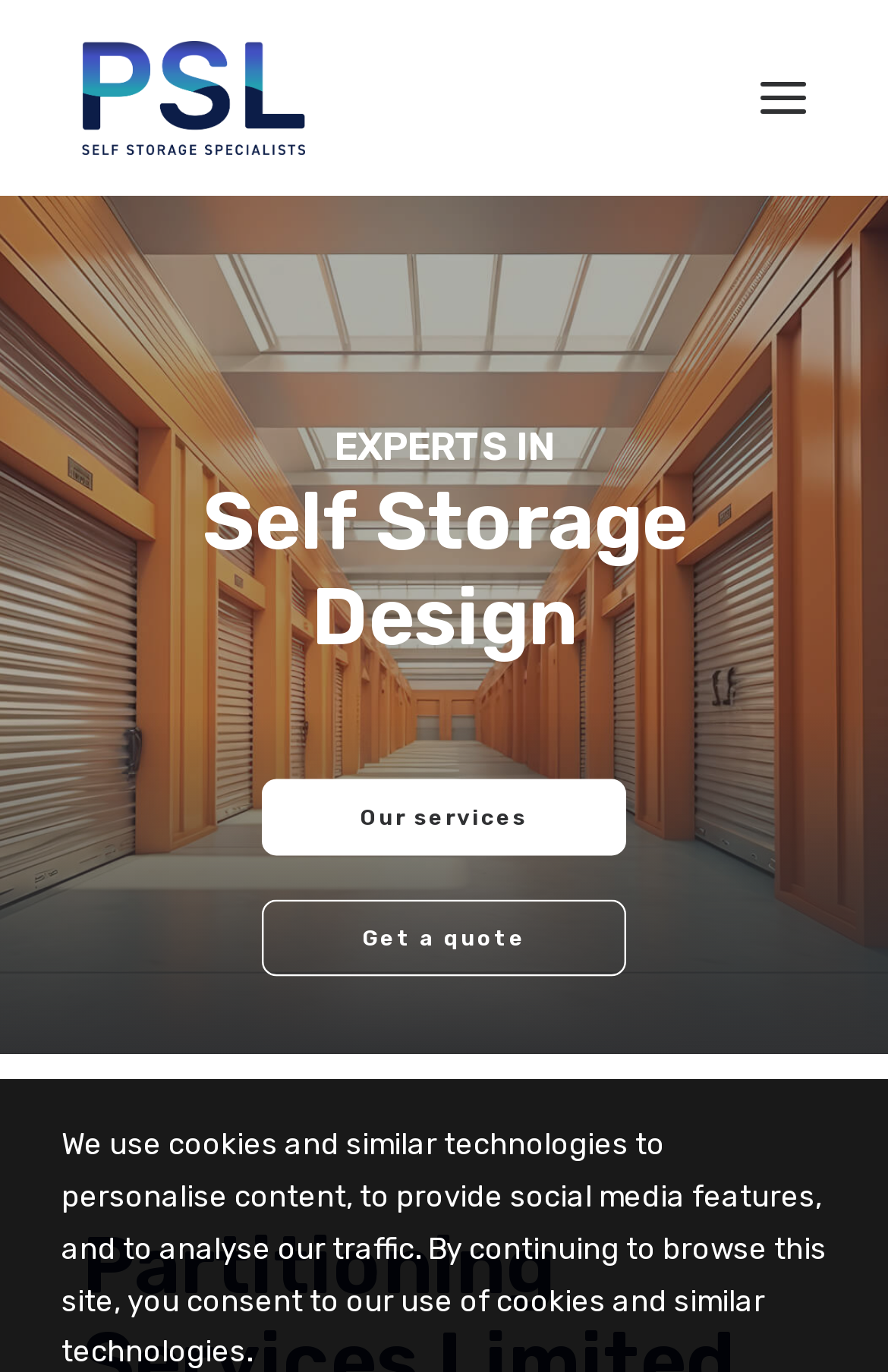What is the company name?
Refer to the image and provide a detailed answer to the question.

The company name can be found in the top left corner of the webpage, where the logo is located. It is also a link that says 'Partitioning Services Limited'.